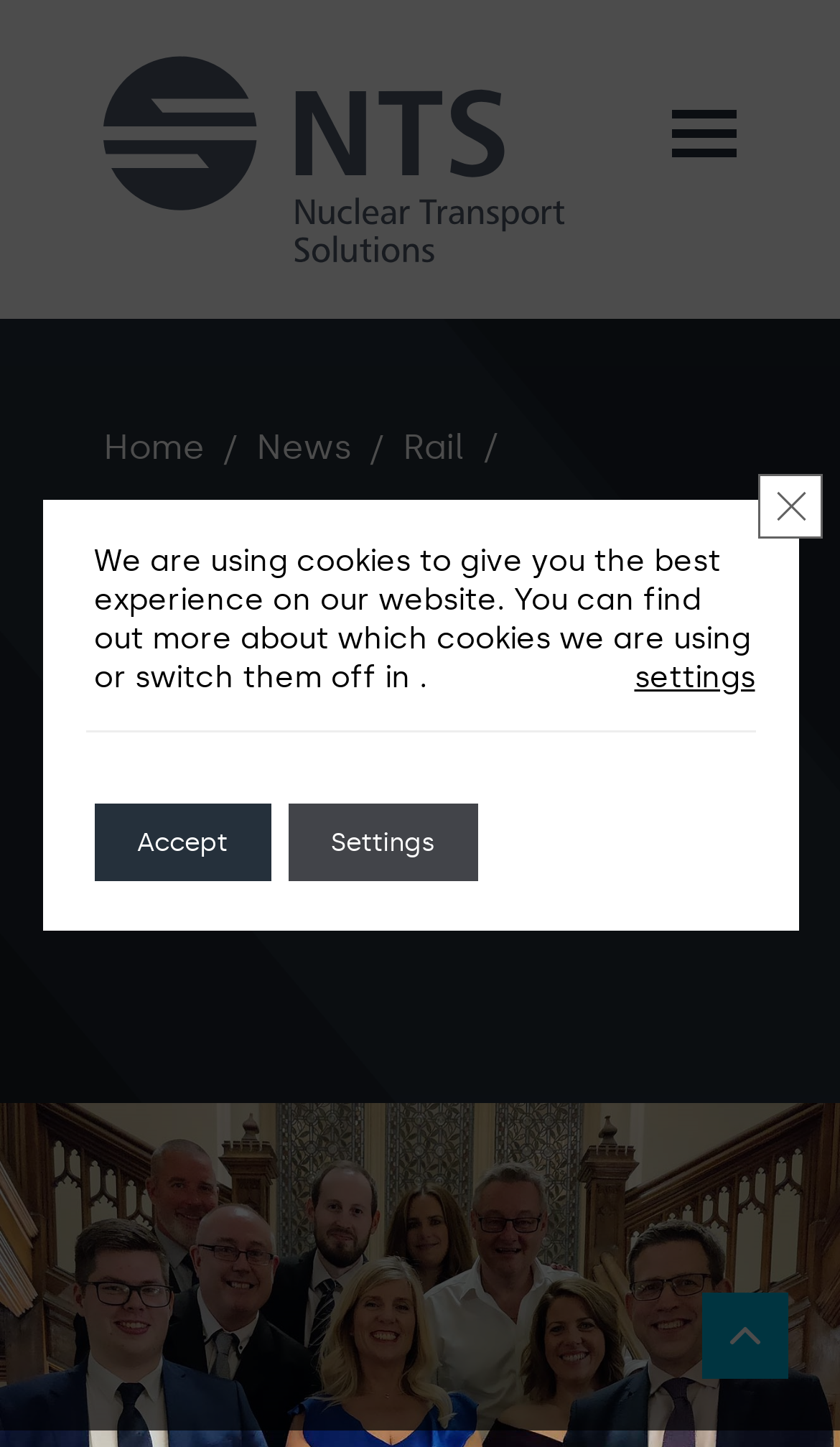Determine the bounding box coordinates for the region that must be clicked to execute the following instruction: "Go back to top".

[0.836, 0.893, 0.938, 0.953]